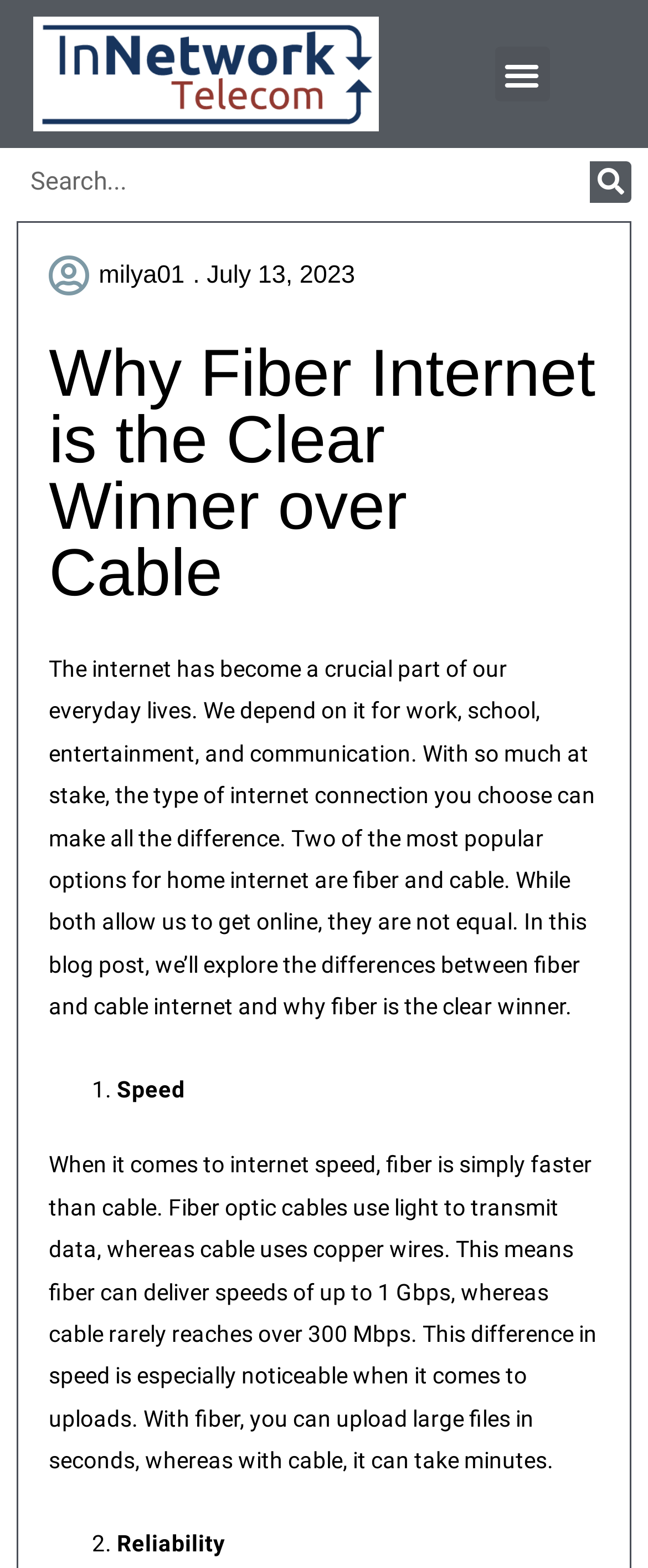Write an elaborate caption that captures the essence of the webpage.

The webpage is about comparing fiber internet and cable internet, with a focus on why fiber internet is the better choice. At the top left, there is a link to "InNetwork Business VOIP" accompanied by an image. On the top right, there is a menu toggle button. Below the menu toggle button, there are two headings: "All Posts" and "Telecom Information", each with a corresponding link.

In the middle of the page, there is a search bar with a search button on the right side. Below the search bar, there are two links: one to "milya01" and another to a date, "July 13, 2023".

The main content of the page is a blog post titled "Why Fiber Internet is the Clear Winner over Cable". The post starts with an introduction explaining the importance of internet connection in our daily lives. It then compares fiber and cable internet, highlighting the differences between the two.

The post is divided into sections, each marked with a numbered list marker. The first section is about speed, explaining how fiber internet is faster than cable internet due to its use of light to transmit data. The second section is about reliability, but its content is not fully described in the accessibility tree.

Throughout the page, there are several links, headings, and static text elements, but no images other than the one accompanying the "InNetwork Business VOIP" link.